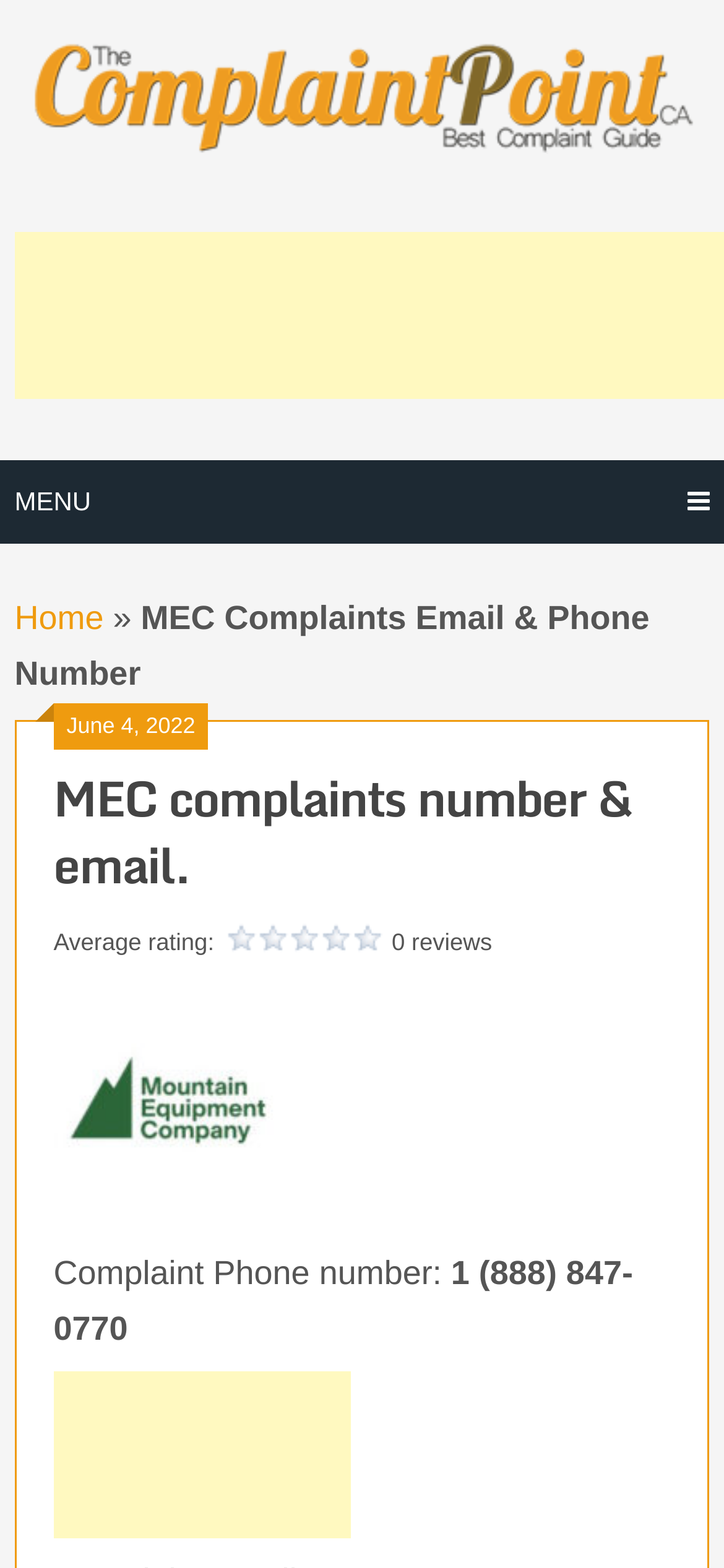Please give a one-word or short phrase response to the following question: 
What is the phone number for MEC complaints?

1 (888) 847-0770